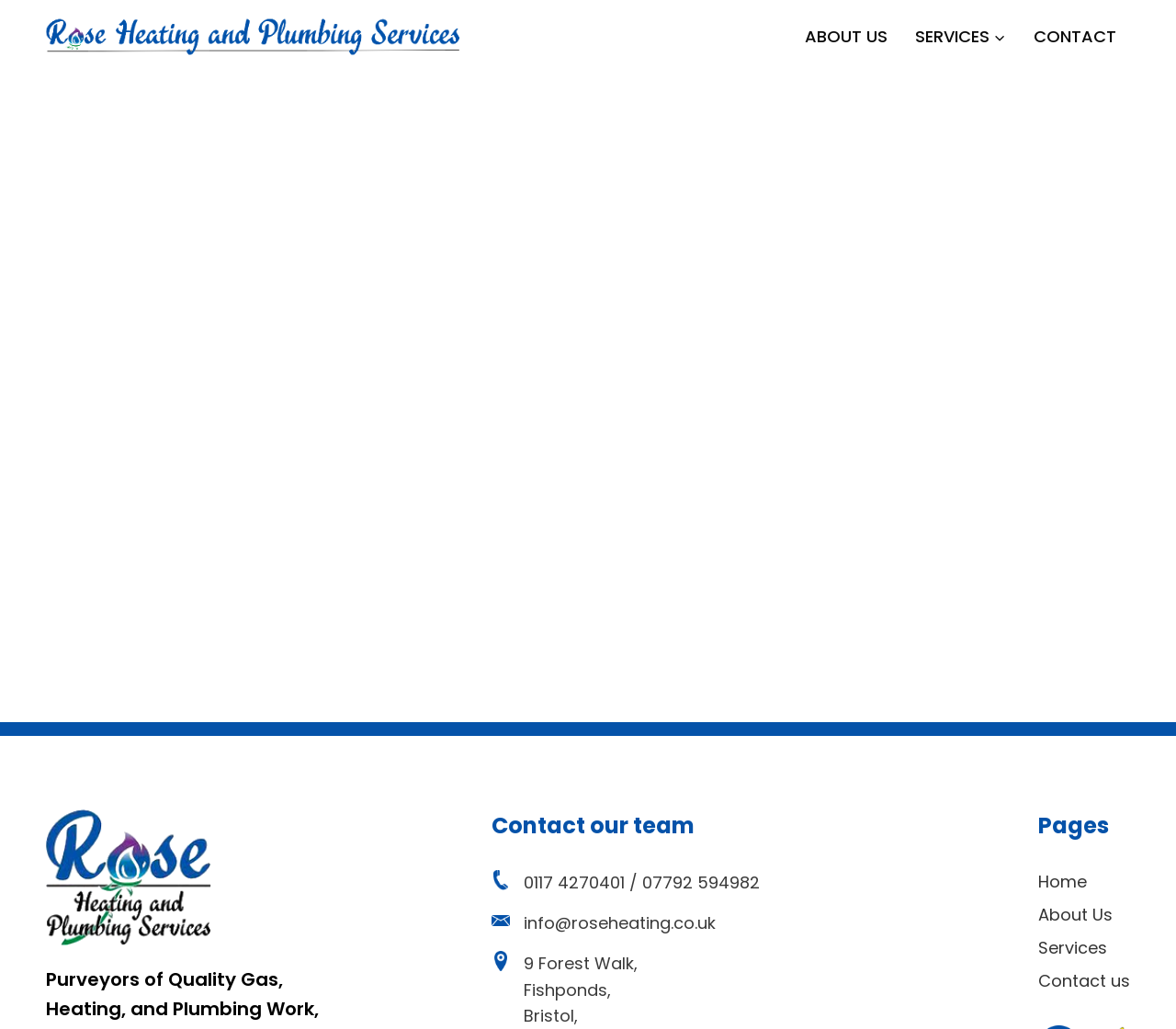What is the address of the company?
Provide a detailed and well-explained answer to the question.

I found the address of the company by looking at the StaticText elements under the 'Contact our team' heading, which contain the address.